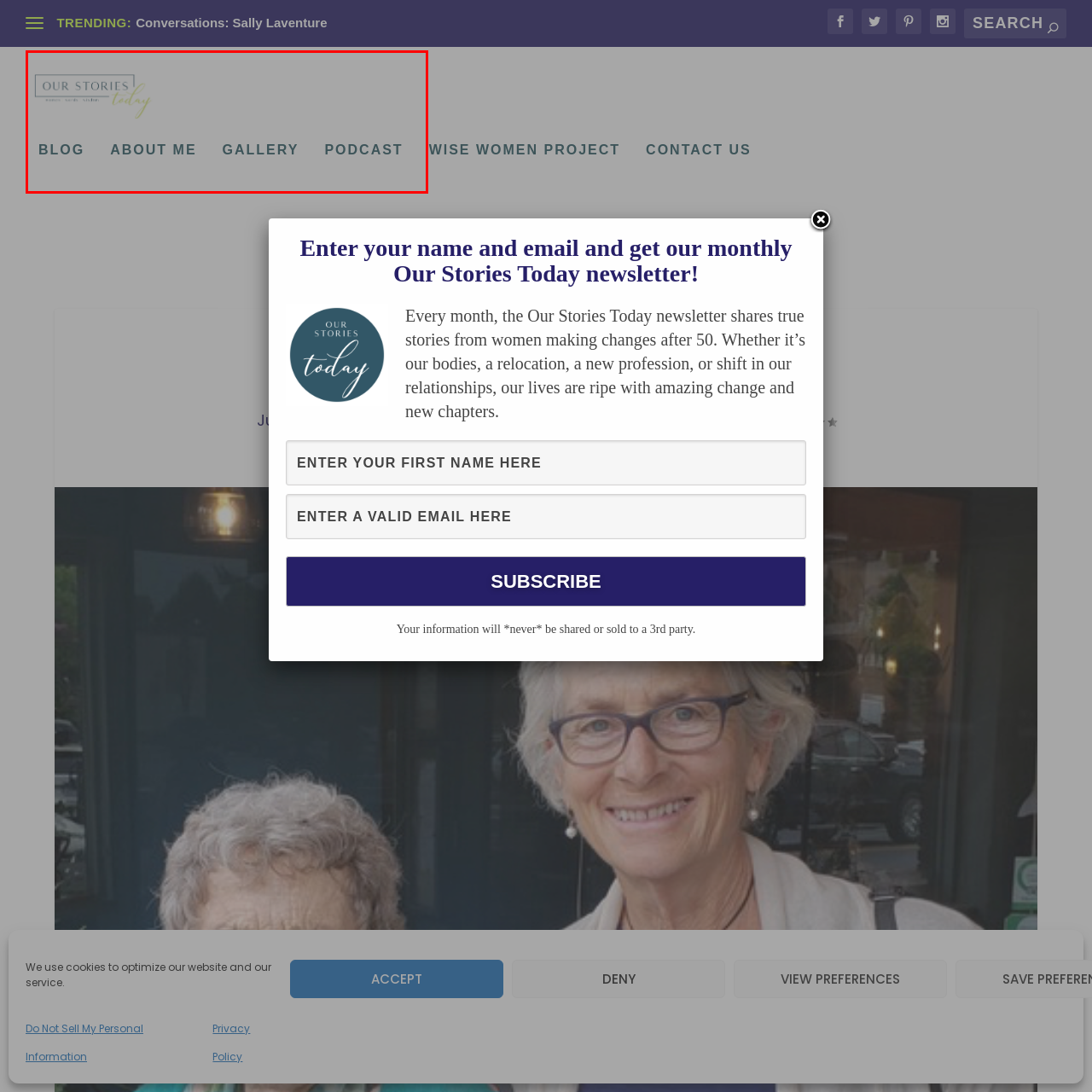Examine the portion of the image marked by the red rectangle, How many navigation options are available? Answer concisely using a single word or phrase.

4